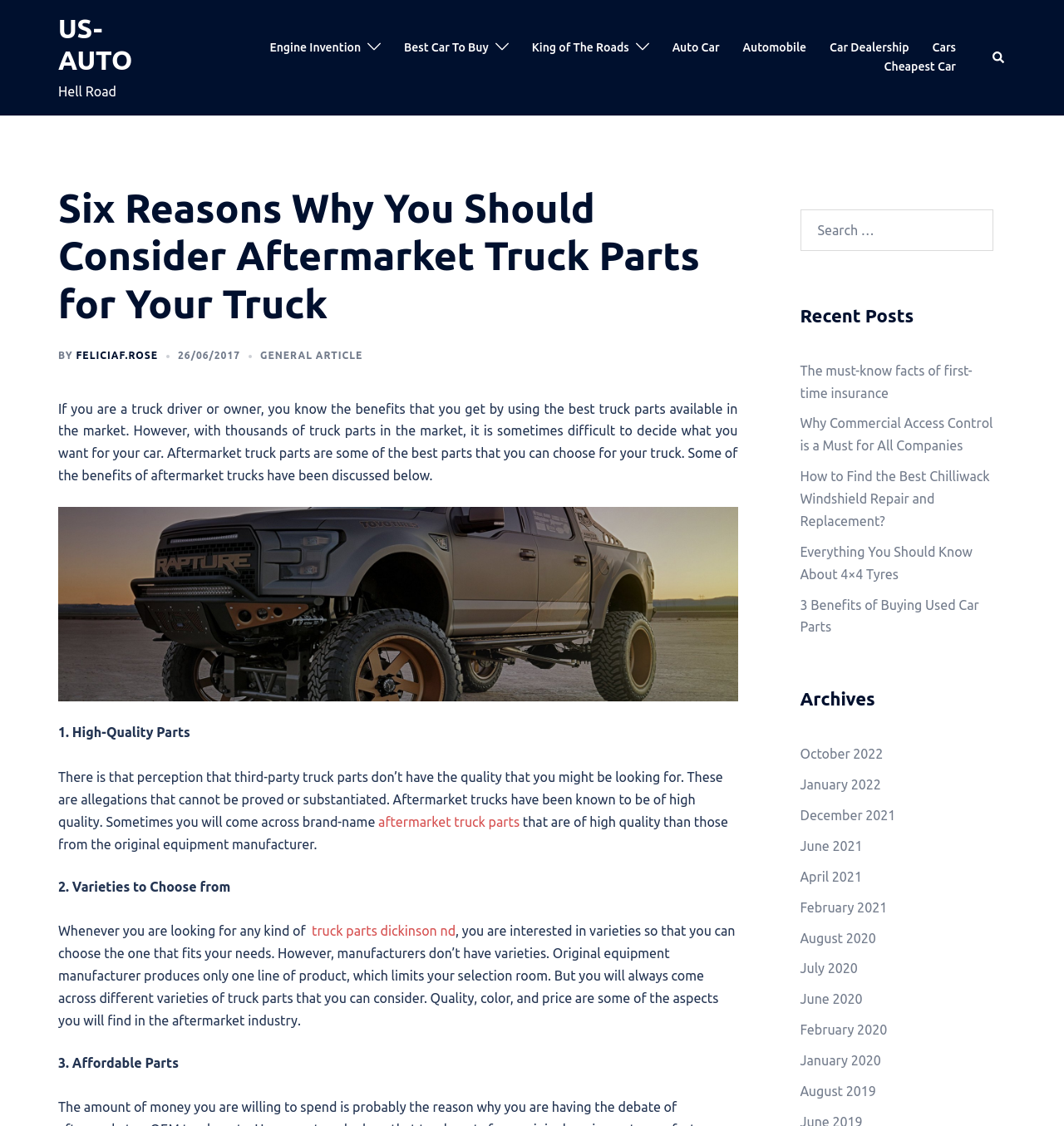What is the benefit of aftermarket truck parts?
Respond with a short answer, either a single word or a phrase, based on the image.

High-quality parts